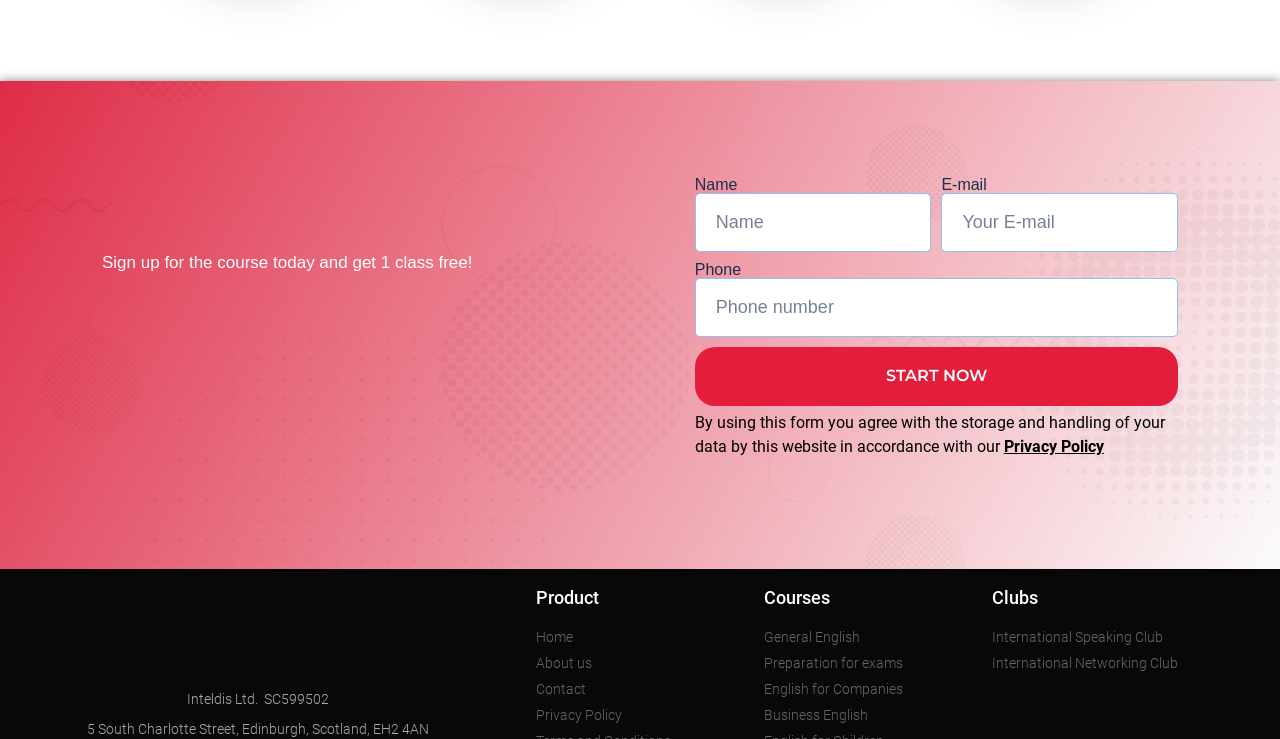Provide a short answer using a single word or phrase for the following question: 
What is the name of the online English school?

Inteldis Online English school